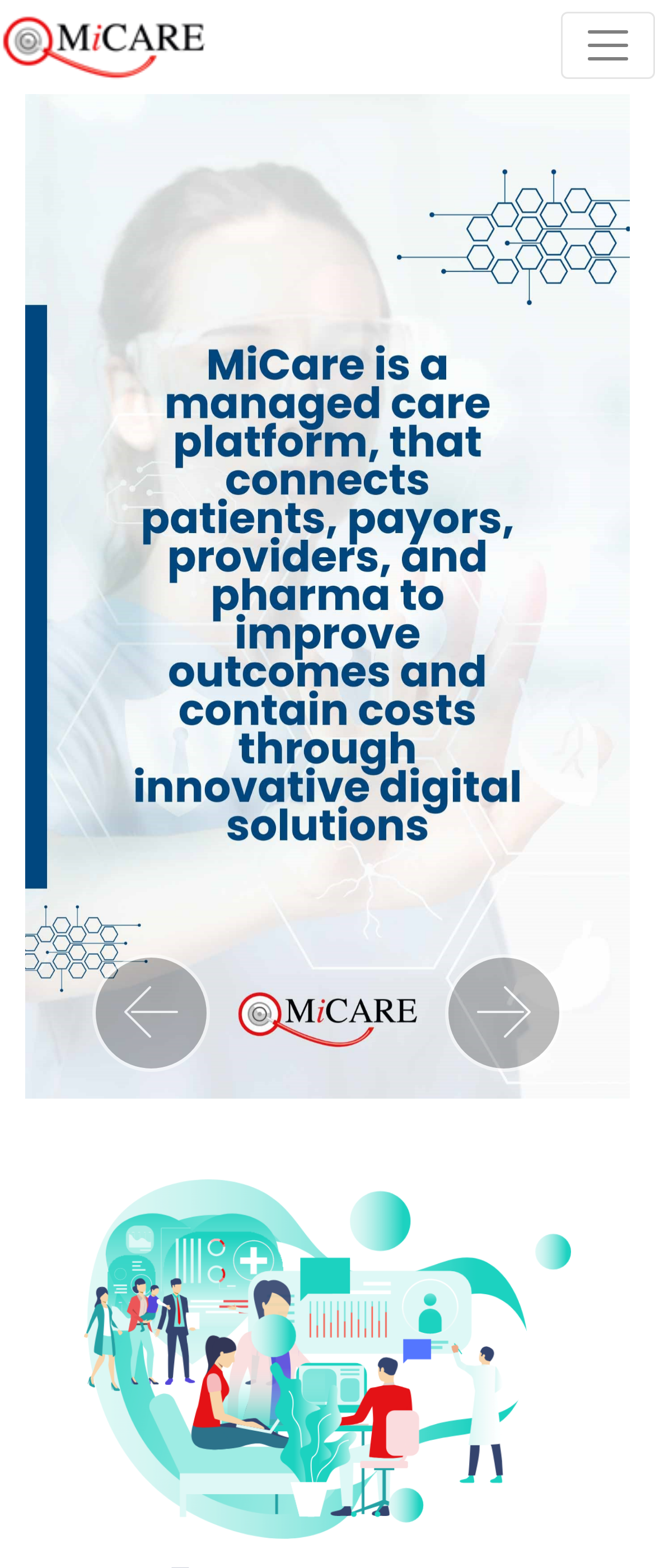Summarize the webpage in an elaborate manner.

The webpage is titled "MiCare Sdn Bhd - Home" and features a prominent link at the top left corner. Above this link, there is a small image. On the top right side, there is a button. 

The main content of the webpage is a listbox that occupies most of the page's vertical space, starting from the top and going down to about two-thirds of the way down the page. This listbox is divided into a table layout. 

Below the listbox, there are two buttons, "Previous" and "Next", positioned side by side, with "Previous" on the left and "Next" on the right. 

At the bottom of the page, there is a large image that spans about three-quarters of the page's width.